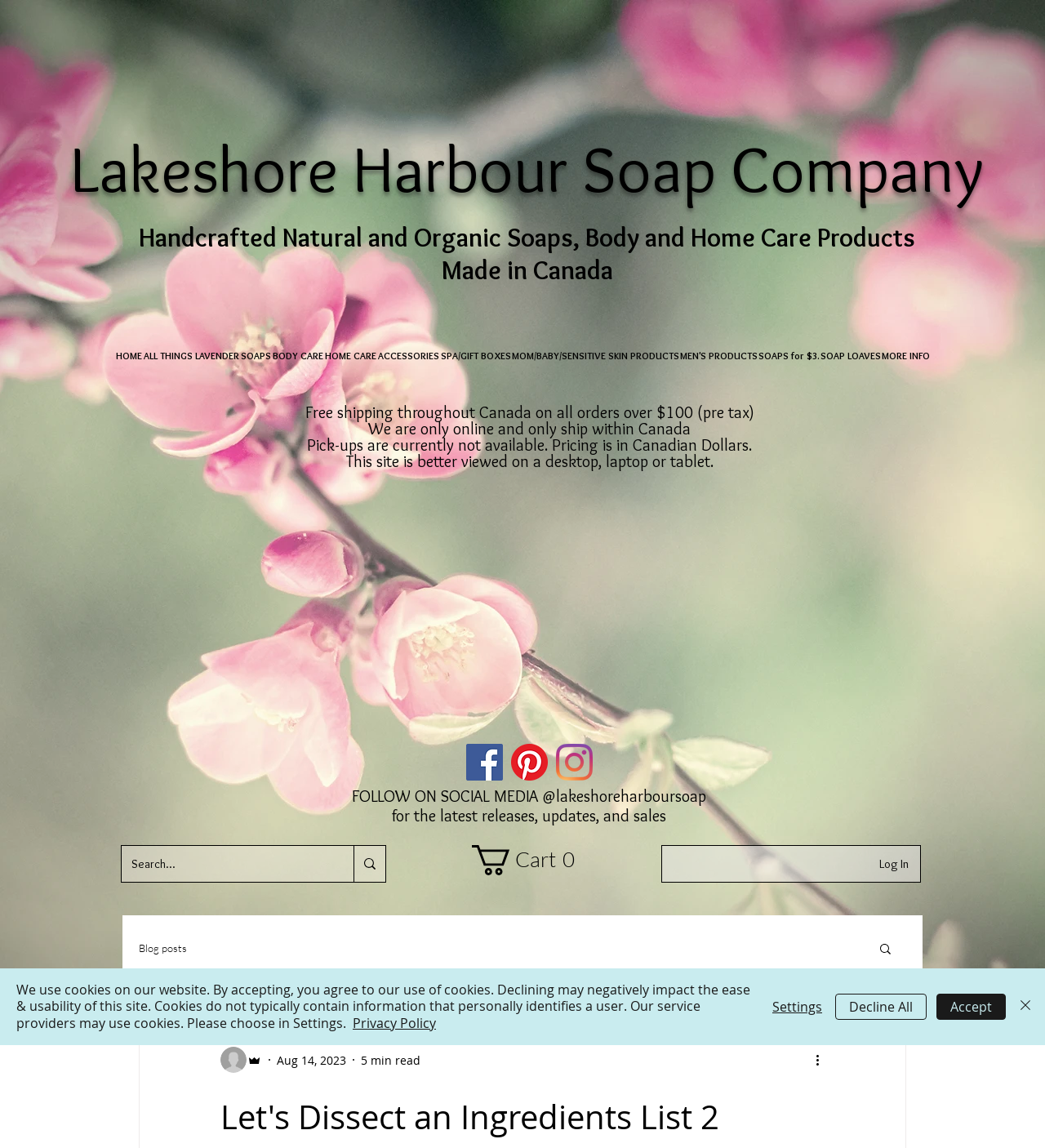Identify the bounding box coordinates of the section to be clicked to complete the task described by the following instruction: "Follow on social media". The coordinates should be four float numbers between 0 and 1, formatted as [left, top, right, bottom].

[0.337, 0.685, 0.676, 0.702]